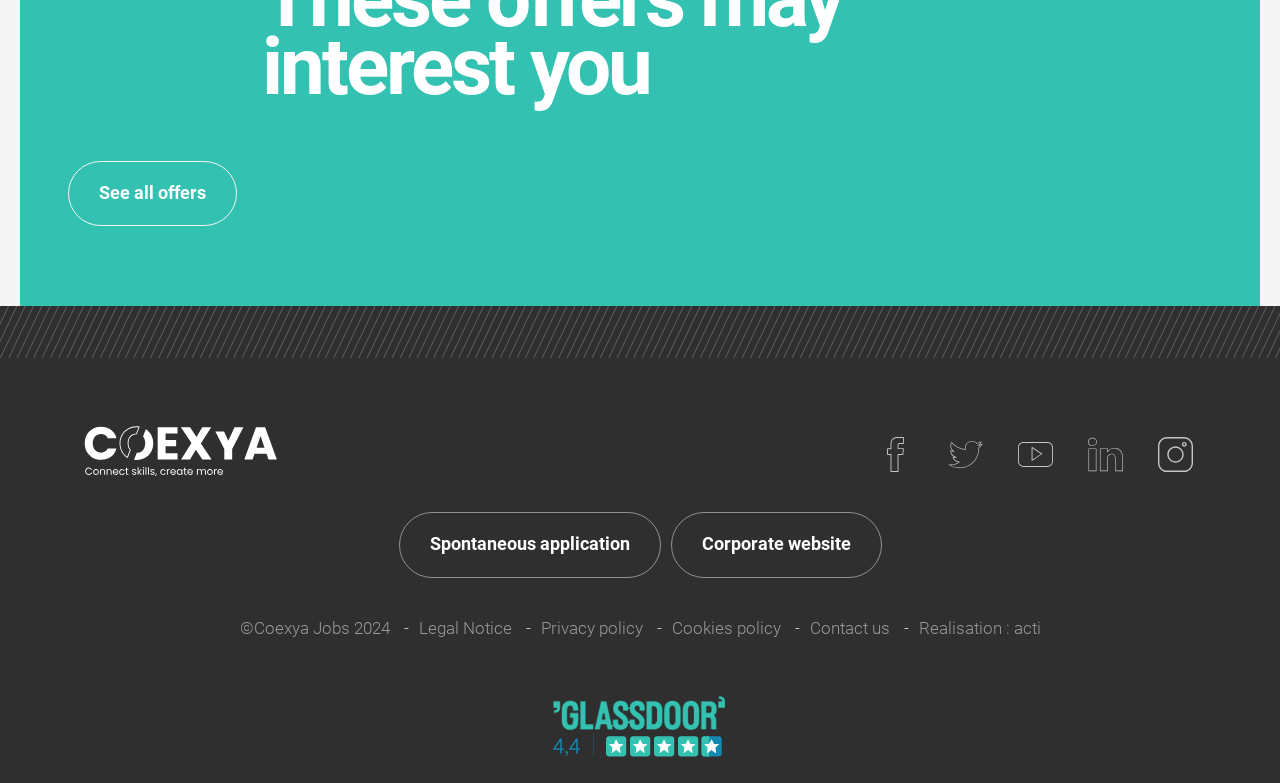Answer the following inquiry with a single word or phrase:
How many image elements are there?

2